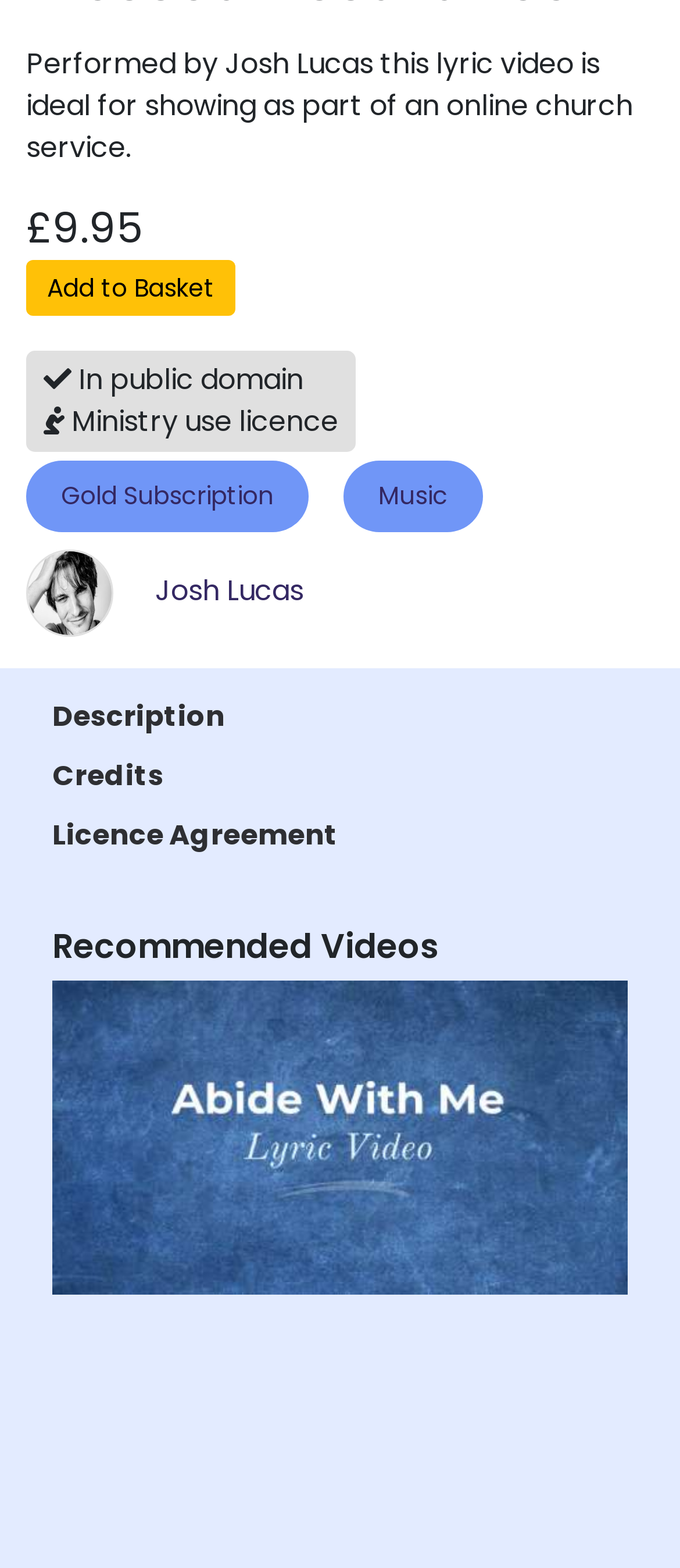Find and provide the bounding box coordinates for the UI element described with: "Josh Lucas".

[0.038, 0.364, 0.446, 0.39]